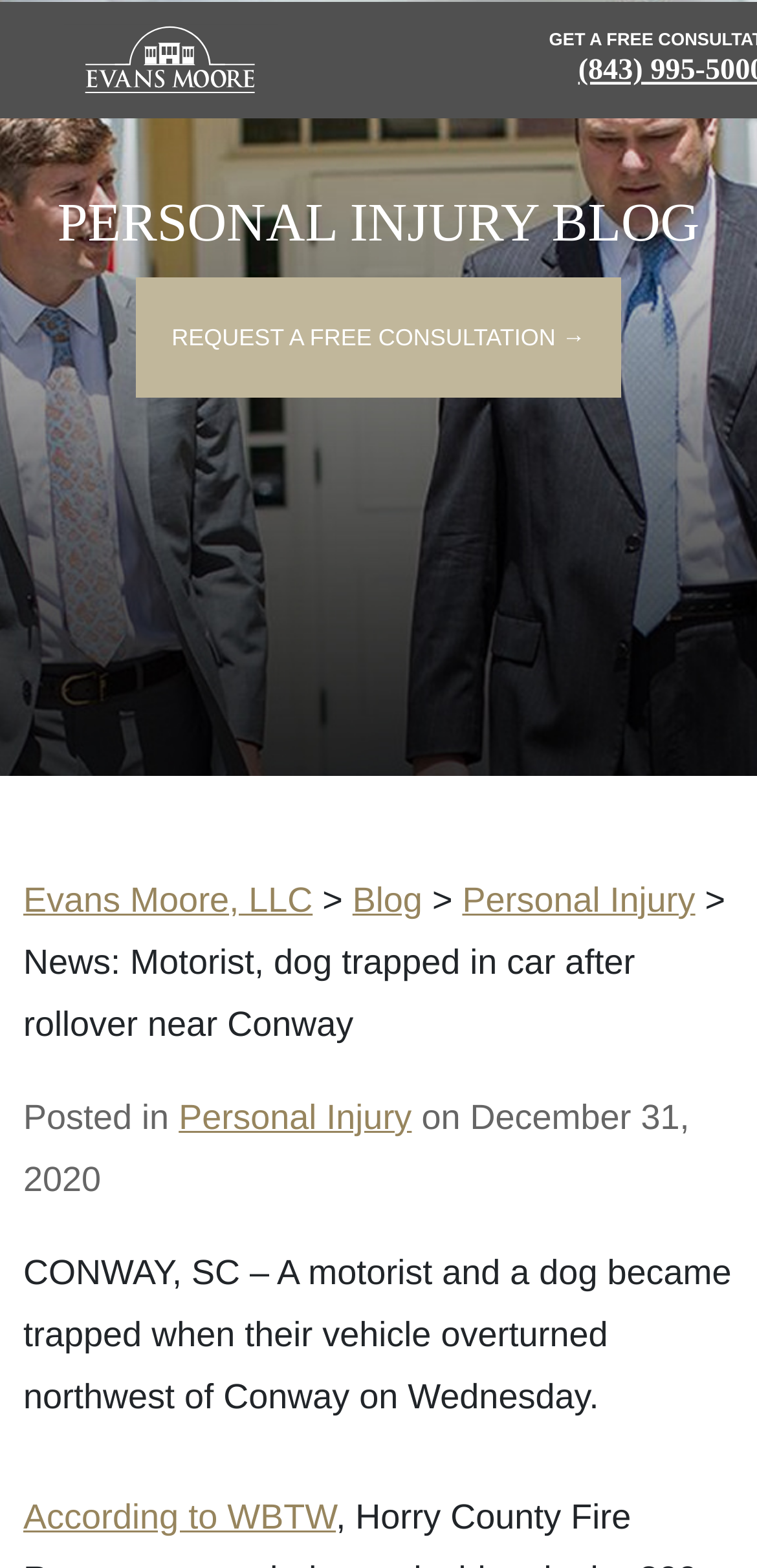Provide the bounding box coordinates for the UI element that is described as: "Personal Injury".

[0.611, 0.56, 0.918, 0.585]